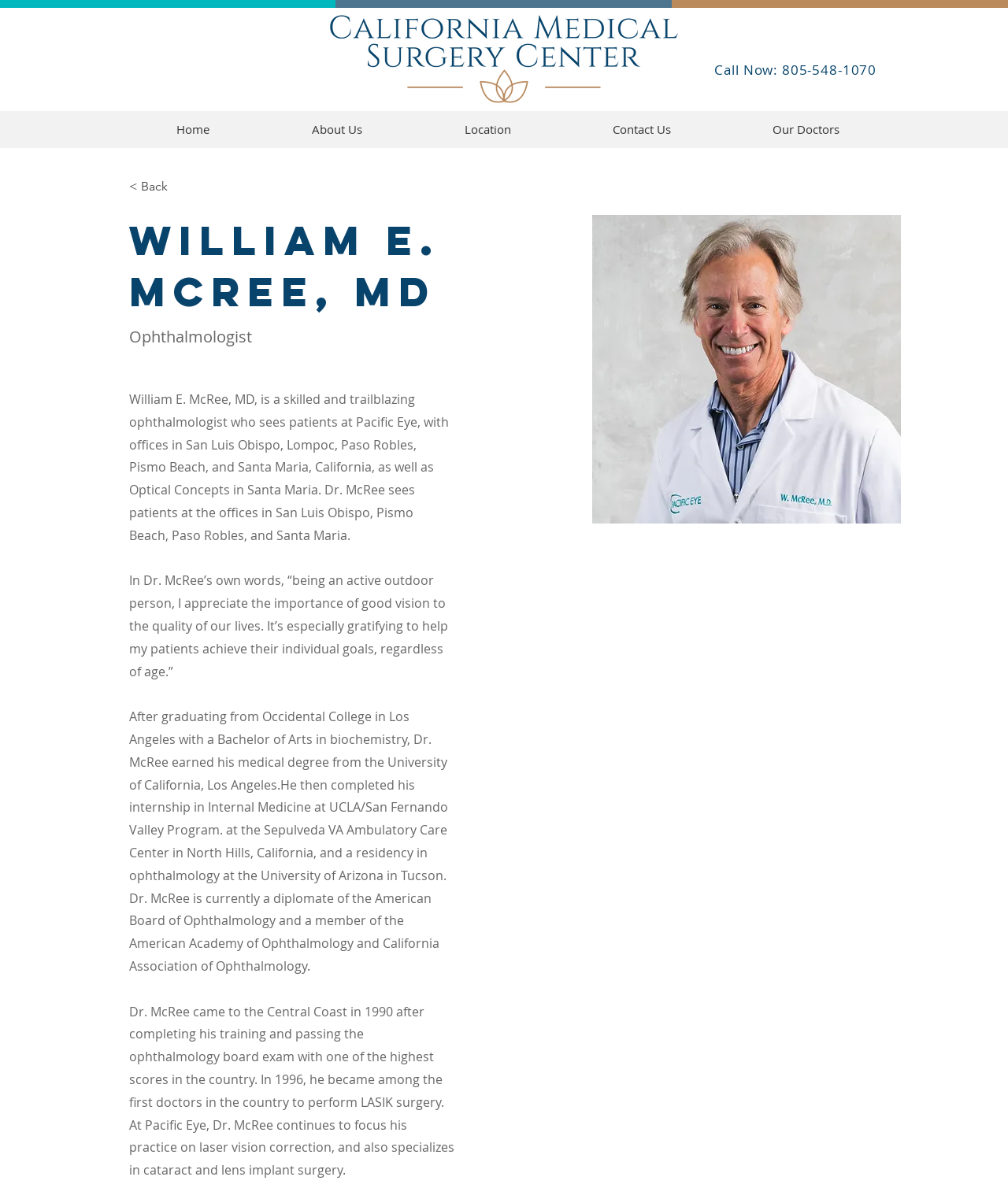Locate the bounding box coordinates of the item that should be clicked to fulfill the instruction: "Read more about the doctor's background".

[0.128, 0.326, 0.445, 0.454]